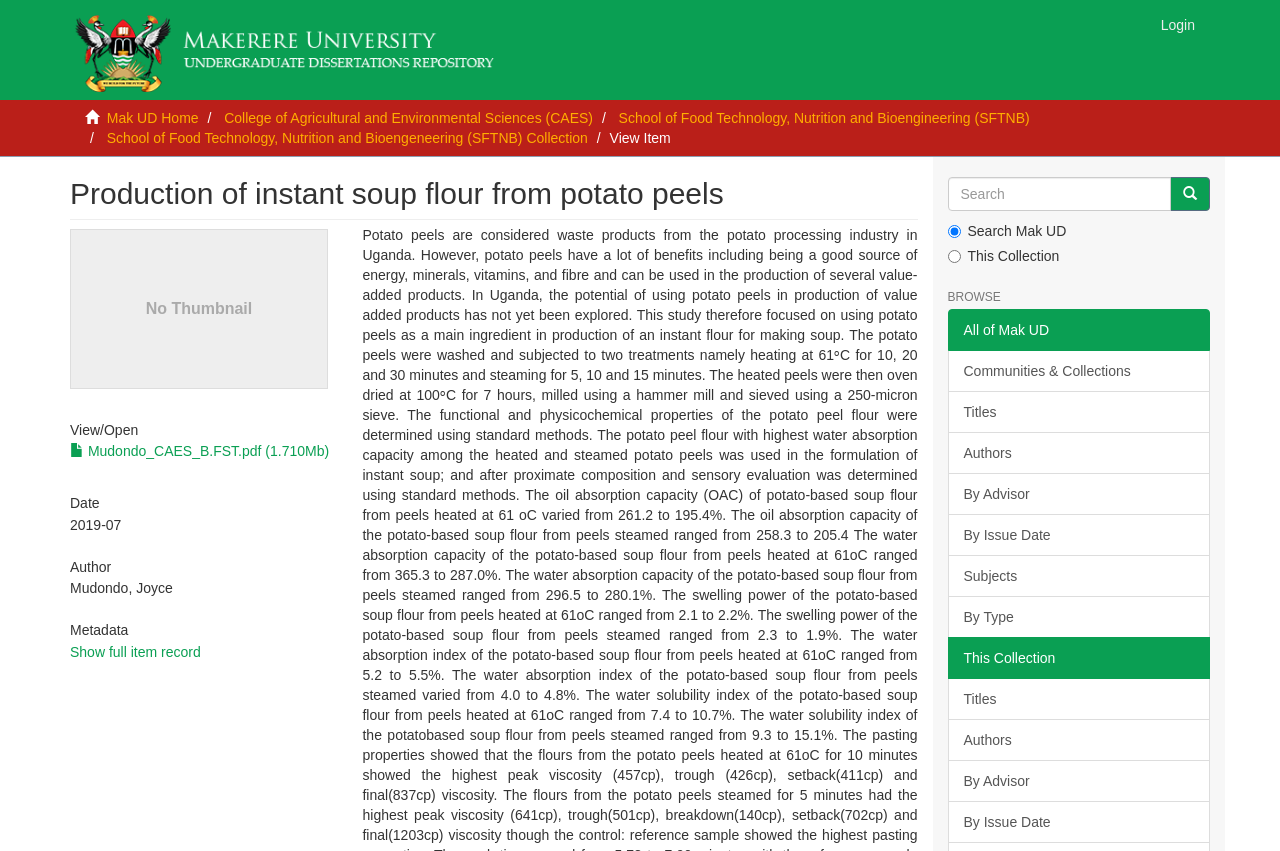Please specify the bounding box coordinates for the clickable region that will help you carry out the instruction: "View the full item record".

[0.055, 0.756, 0.157, 0.775]